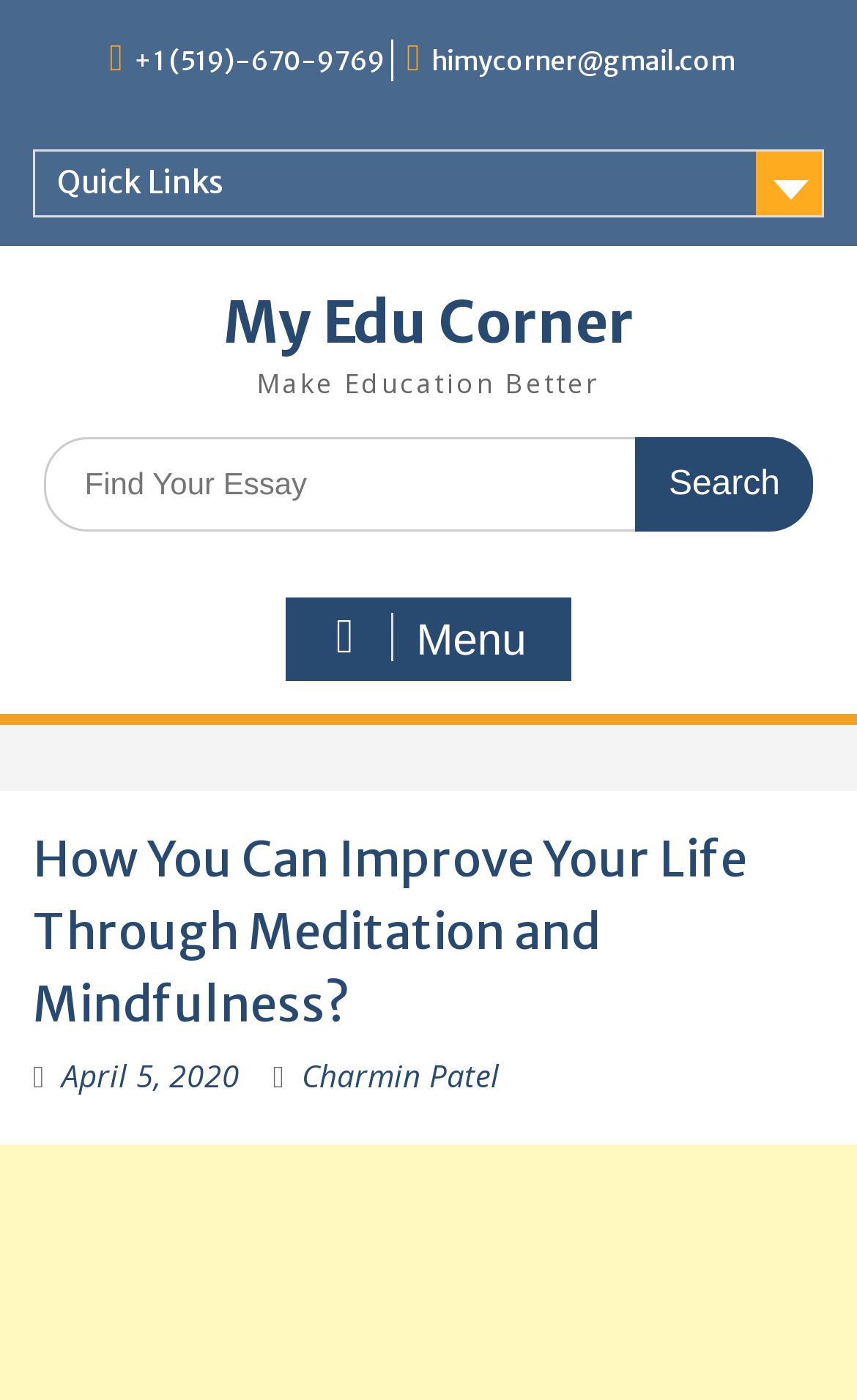Please locate the bounding box coordinates of the element that should be clicked to complete the given instruction: "Search for something".

None